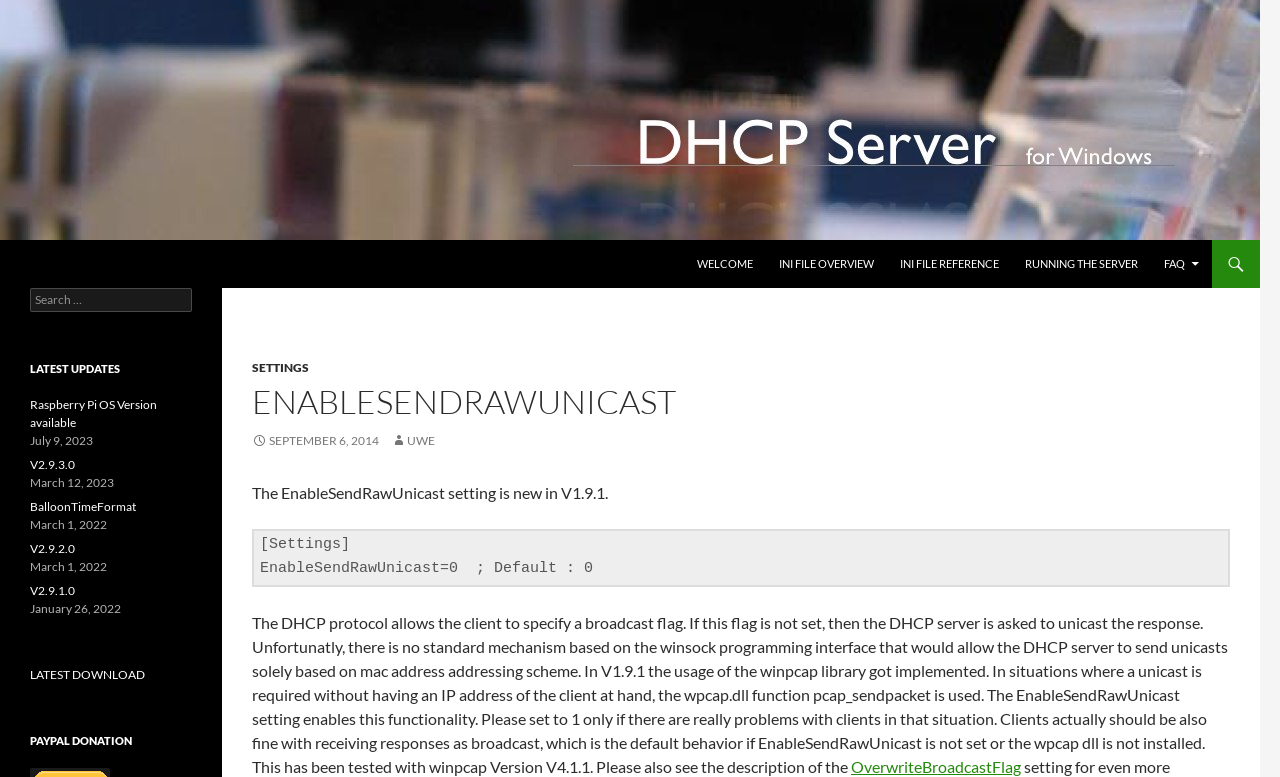Please identify the bounding box coordinates of the element I need to click to follow this instruction: "Search for something".

[0.023, 0.371, 0.15, 0.402]